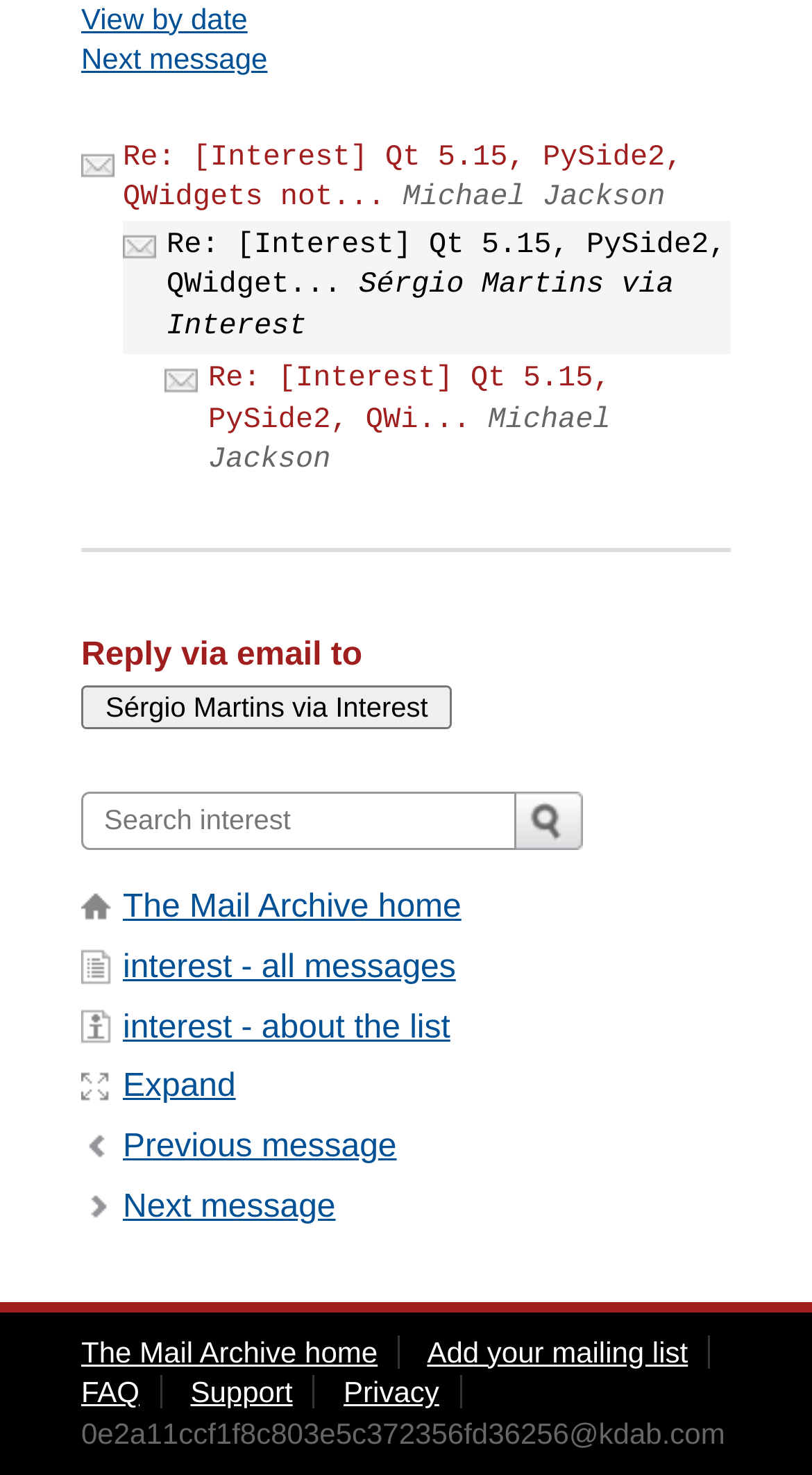How many links are there at the bottom of the webpage?
Using the details from the image, give an elaborate explanation to answer the question.

I counted the link elements at the bottom of the webpage and found five links: 'The Mail Archive home', 'interest - all messages', 'interest - about the list', 'Expand', and 'Previous message'. These links are likely used for navigation or accessing related resources.